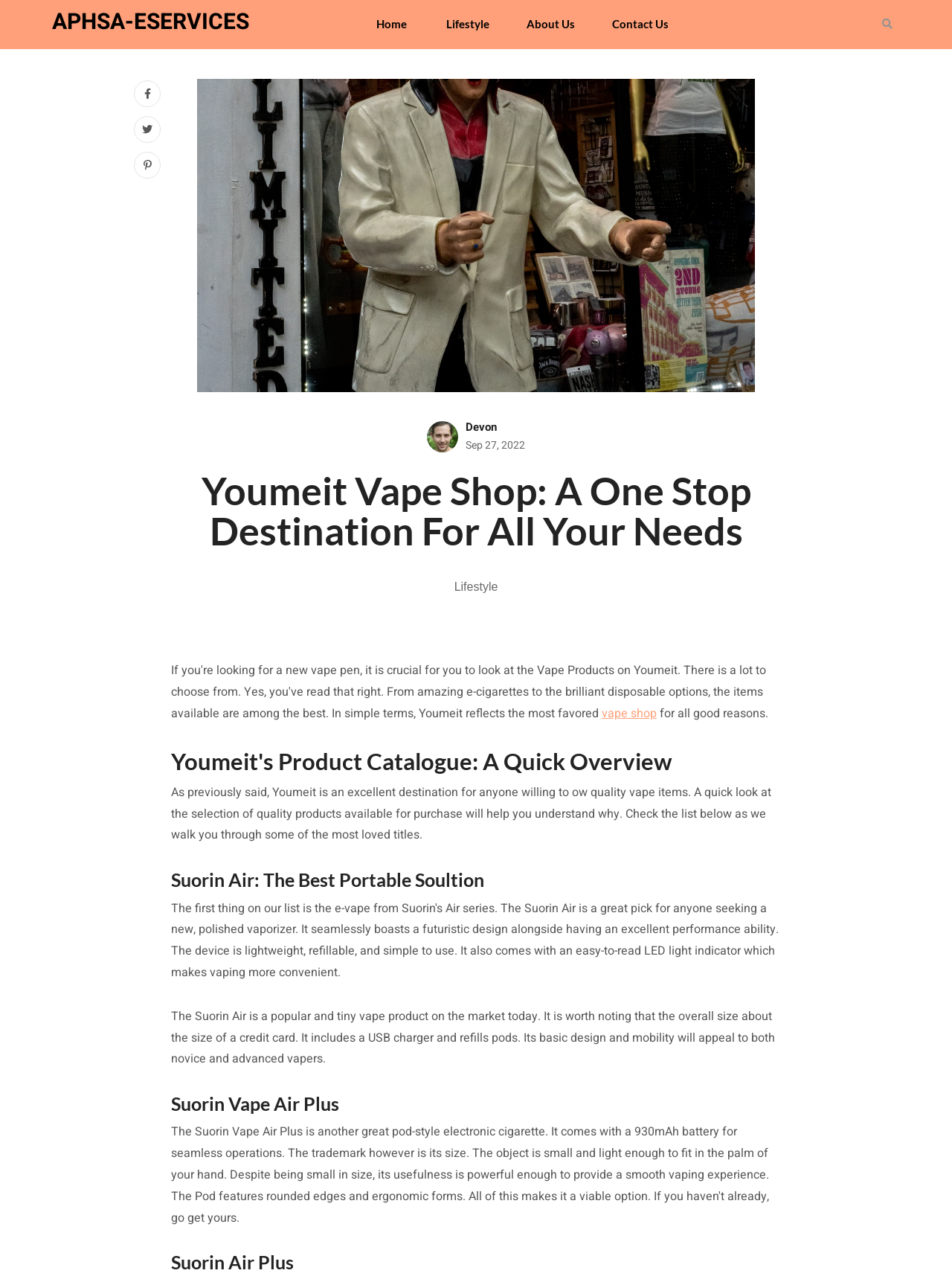What is the name of the vape shop?
Answer the question with detailed information derived from the image.

The name of the vape shop can be found in the heading element with the text 'Youmeit Vape Shop: A One Stop Destination For All Your Needs'.